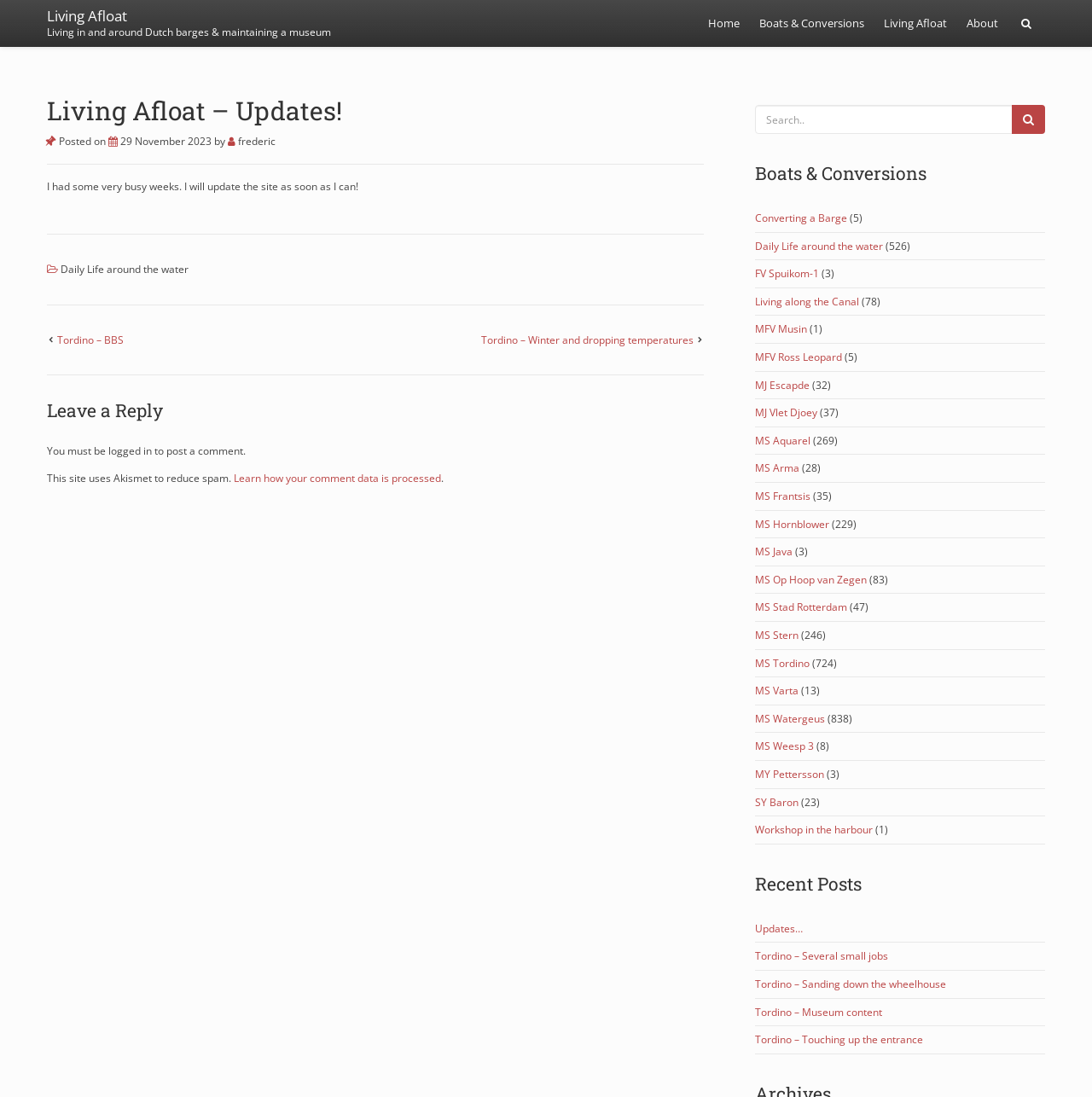What is the name of the website?
Give a detailed response to the question by analyzing the screenshot.

The name of the website can be determined by looking at the root element 'Living Afloat – Updates! – Living Afloat' which is the title of the webpage.